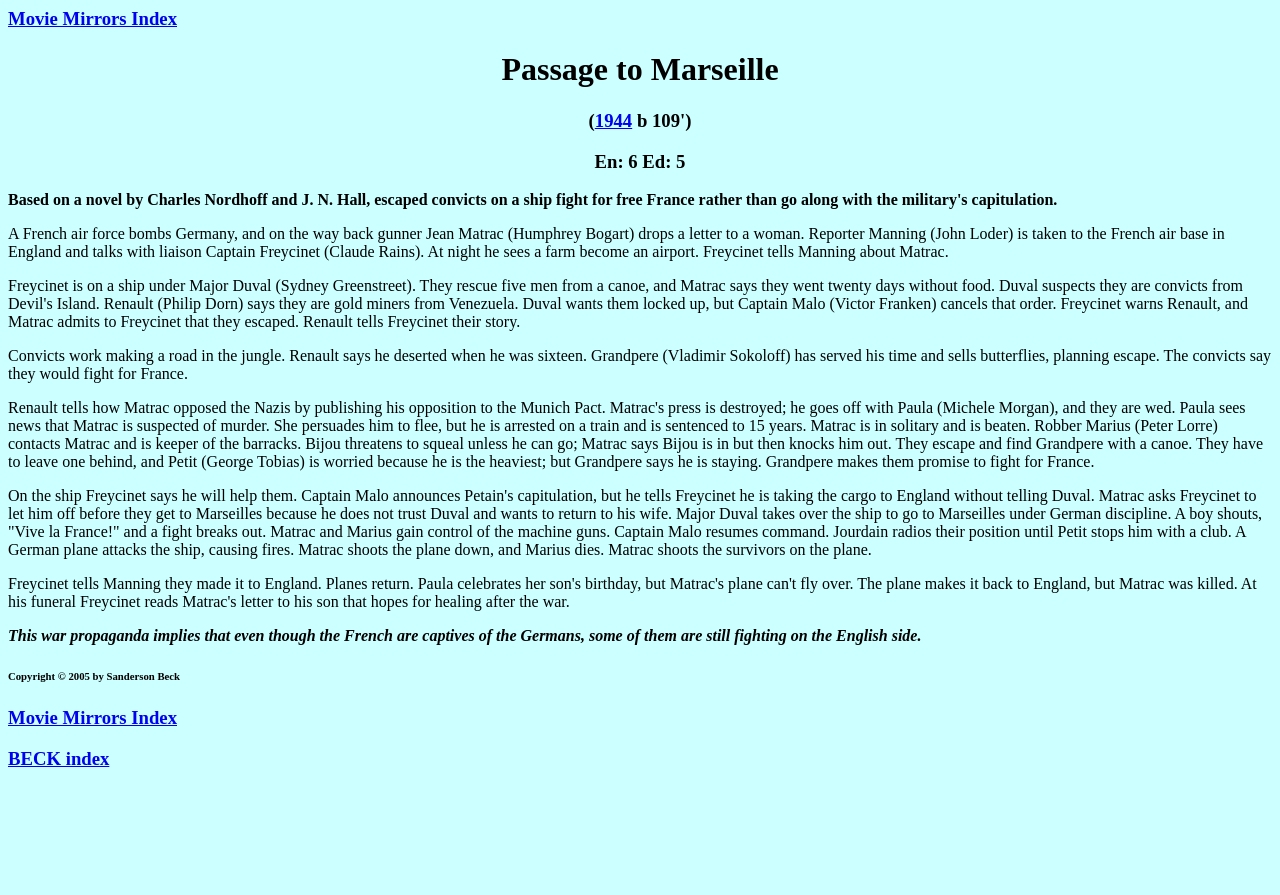Who is the author of the webpage content?
Answer the question with a single word or phrase derived from the image.

Sanderson Beck